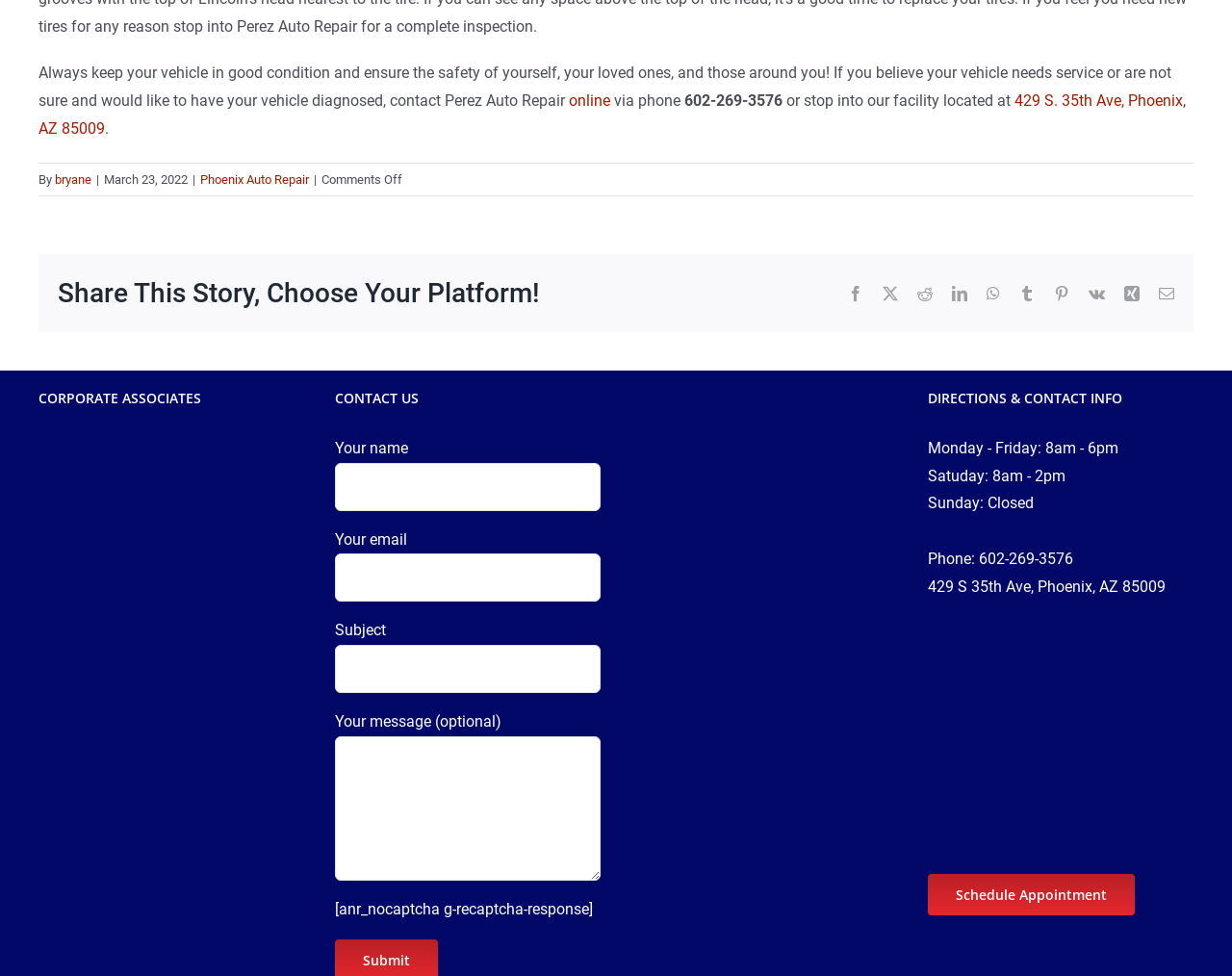Provide your answer in one word or a succinct phrase for the question: 
What are the hours of operation for Perez Auto Repair on Saturday?

8am - 2pm